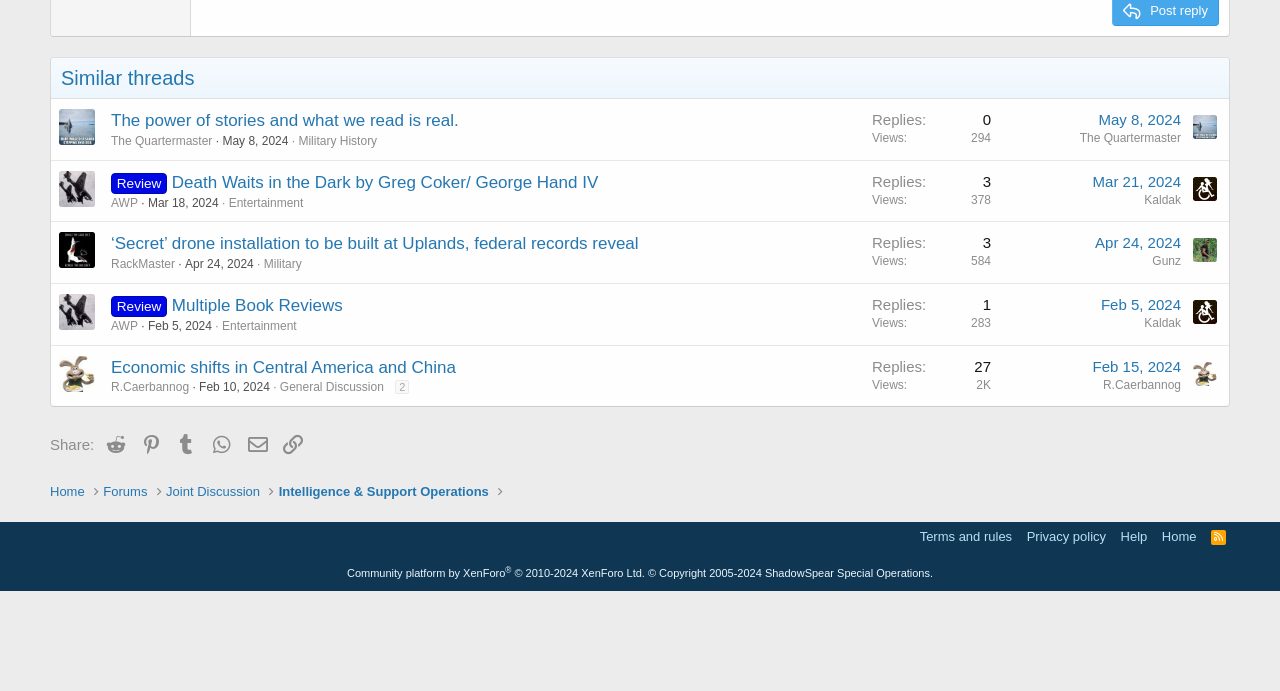What is the title of the first thread?
Please give a detailed and elaborate answer to the question based on the image.

The first thread is titled 'The Quartermaster' as indicated by the link text 'The Quartermaster' in the first LayoutTable.